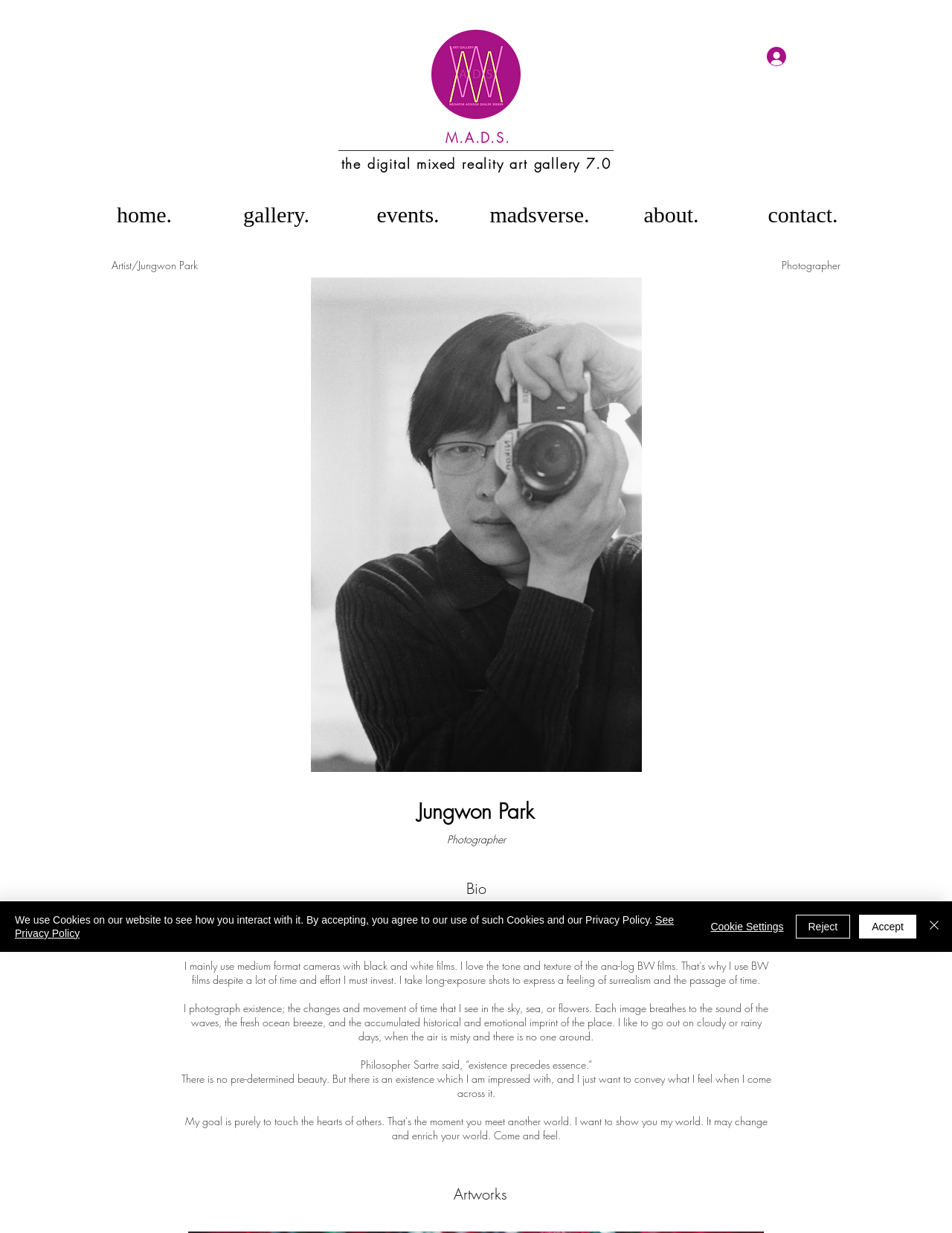Please look at the image and answer the question with a detailed explanation: What is the name of the art gallery?

The name of the art gallery can be found in the link element with the text 'MADS Art Gallery' which is located at the top of the webpage, indicating that the webpage is related to the MADS Art Gallery.